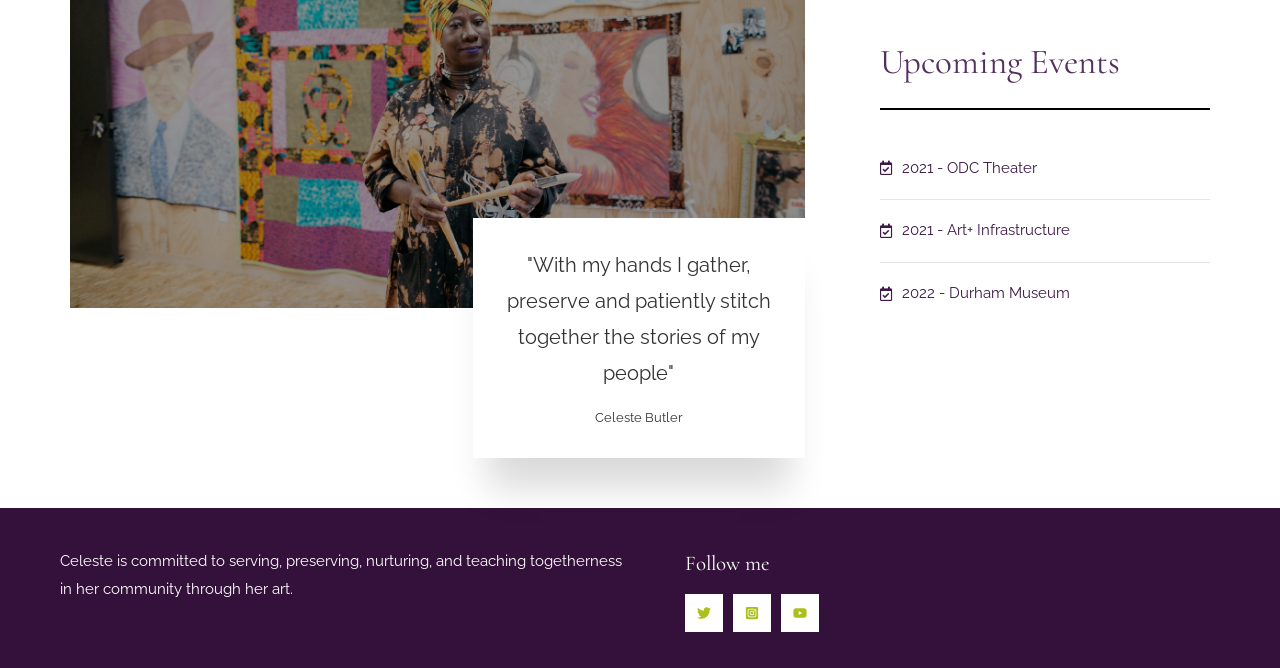Please analyze the image and give a detailed answer to the question:
What is the location of the 2022 event?

The link '2022 - Durham Museum' under the 'Upcoming Events' heading suggests that the 2022 event is located at the Durham Museum.